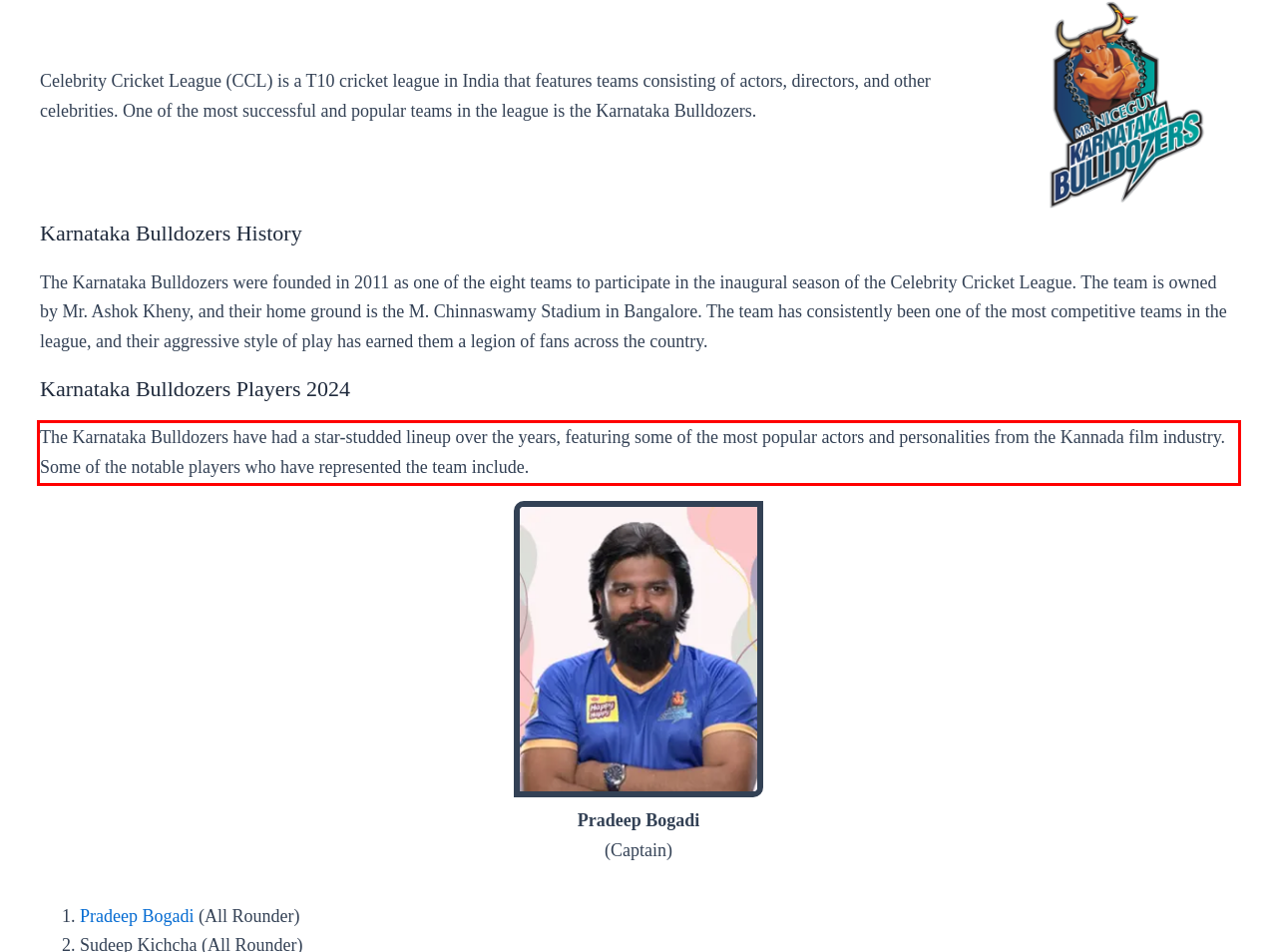Identify the text within the red bounding box on the webpage screenshot and generate the extracted text content.

The Karnataka Bulldozers have had a star-studded lineup over the years, featuring some of the most popular actors and personalities from the Kannada film industry. Some of the notable players who have represented the team include.